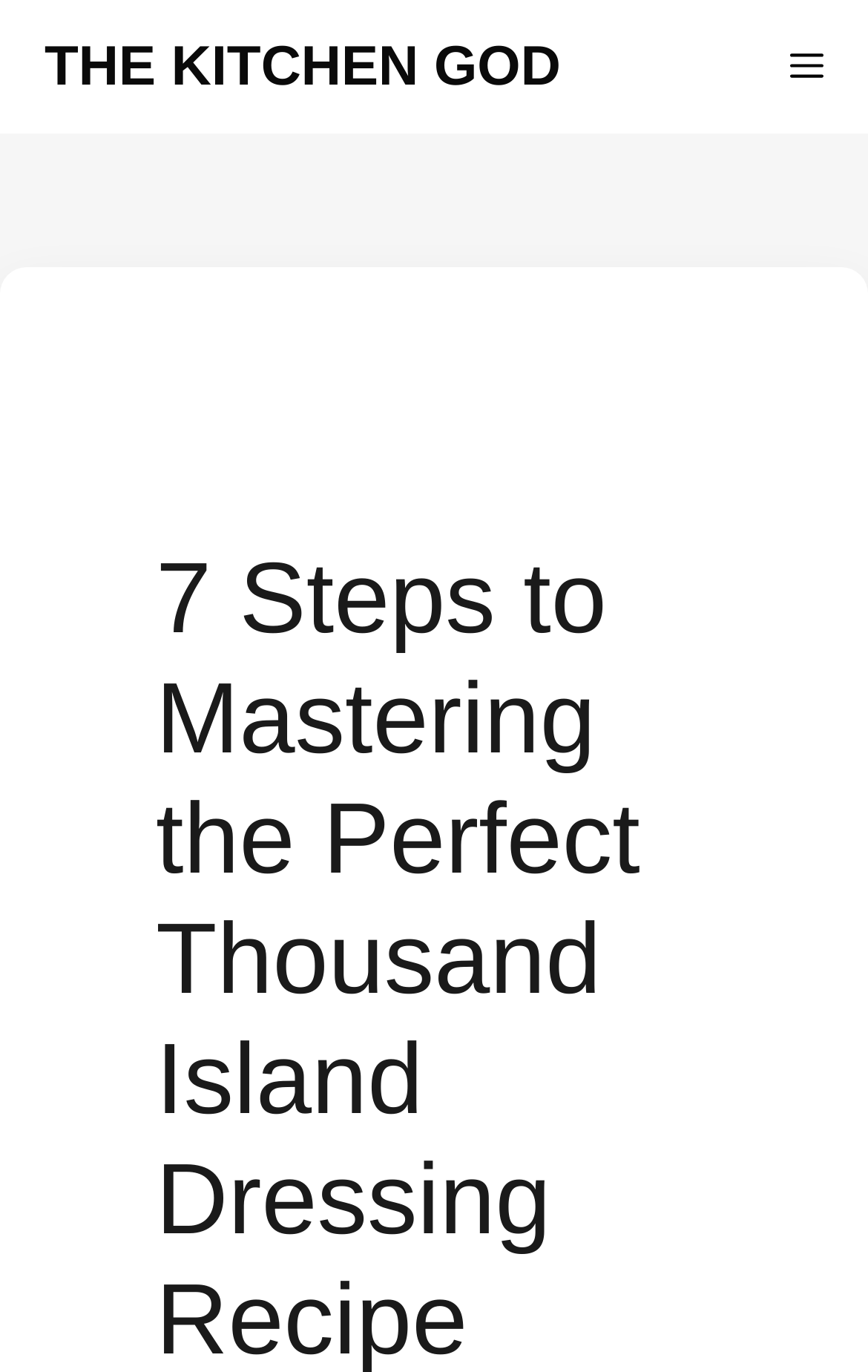Please determine the bounding box of the UI element that matches this description: Menu. The coordinates should be given as (top-left x, top-left y, bottom-right x, bottom-right y), with all values between 0 and 1.

[0.859, 0.0, 1.0, 0.097]